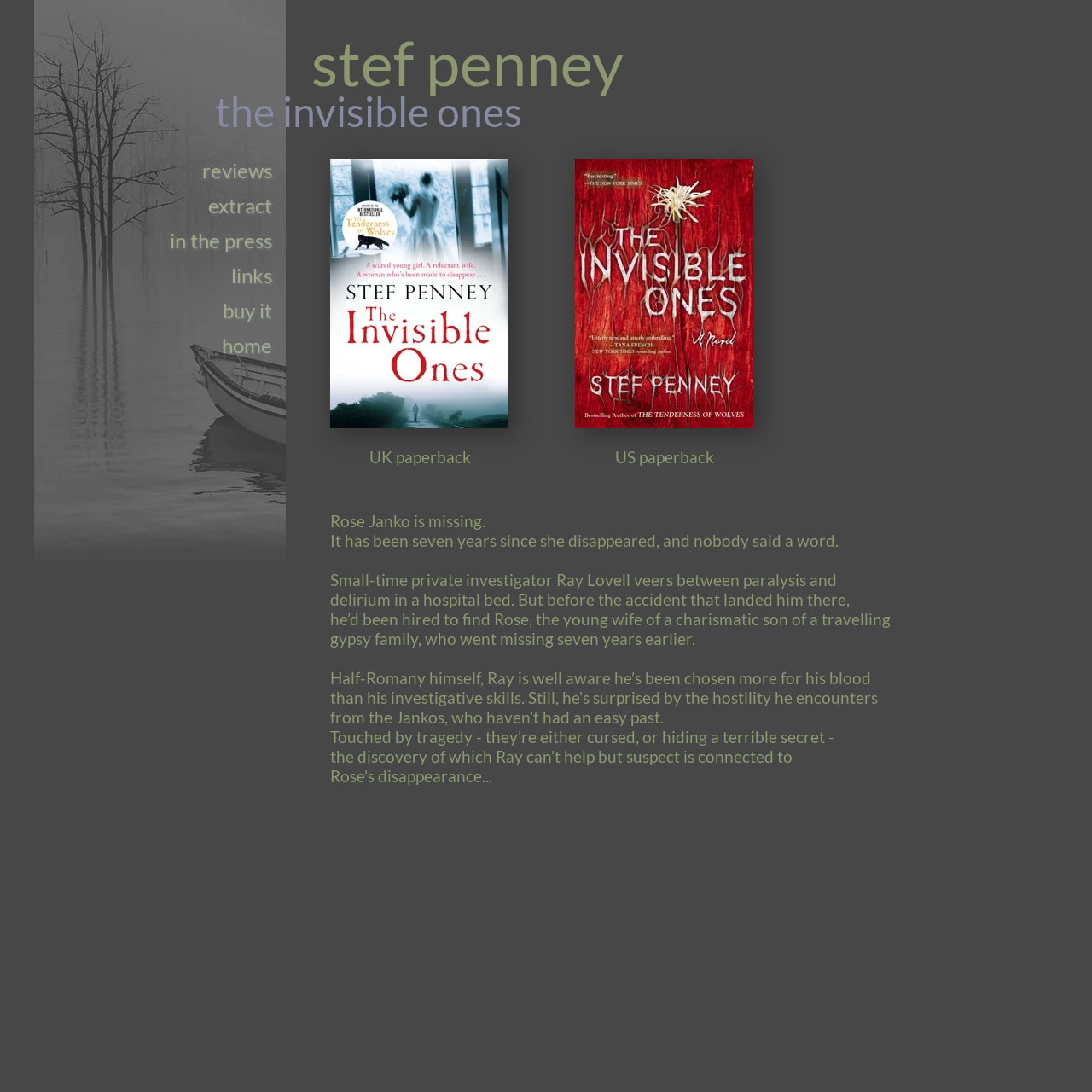Construct a comprehensive description capturing every detail on the webpage.

This webpage is dedicated to Stef Penney's novel "The Invisible Ones". At the top, there is a small, non-descriptive text element. Below it, a prominent image takes up a significant portion of the top section. To the right of the image, there are six links: "reviews", "extract", "in the press", "links", "buy it", and "home", arranged vertically.

The main content of the page is divided into two sections. On the left, there are two headings: "the invisible ones" and "stef penney", with the author's name appearing below the title. On the right, there are two images, one above the other.

Below these elements, there are several headings that describe the novel's plot. The text is arranged in a single column, spanning the entire width of the page. The headings are grouped together, with no clear separation between them. The text describes the story of Rose Janko, a missing woman, and Ray Lovell, a private investigator who is hired to find her. The plot unfolds, revealing the complexities of the Janko family and their potential secrets.

At the bottom of the page, there are two more headings, "UK paperback" and "US paperback", which likely refer to the book's publication formats.